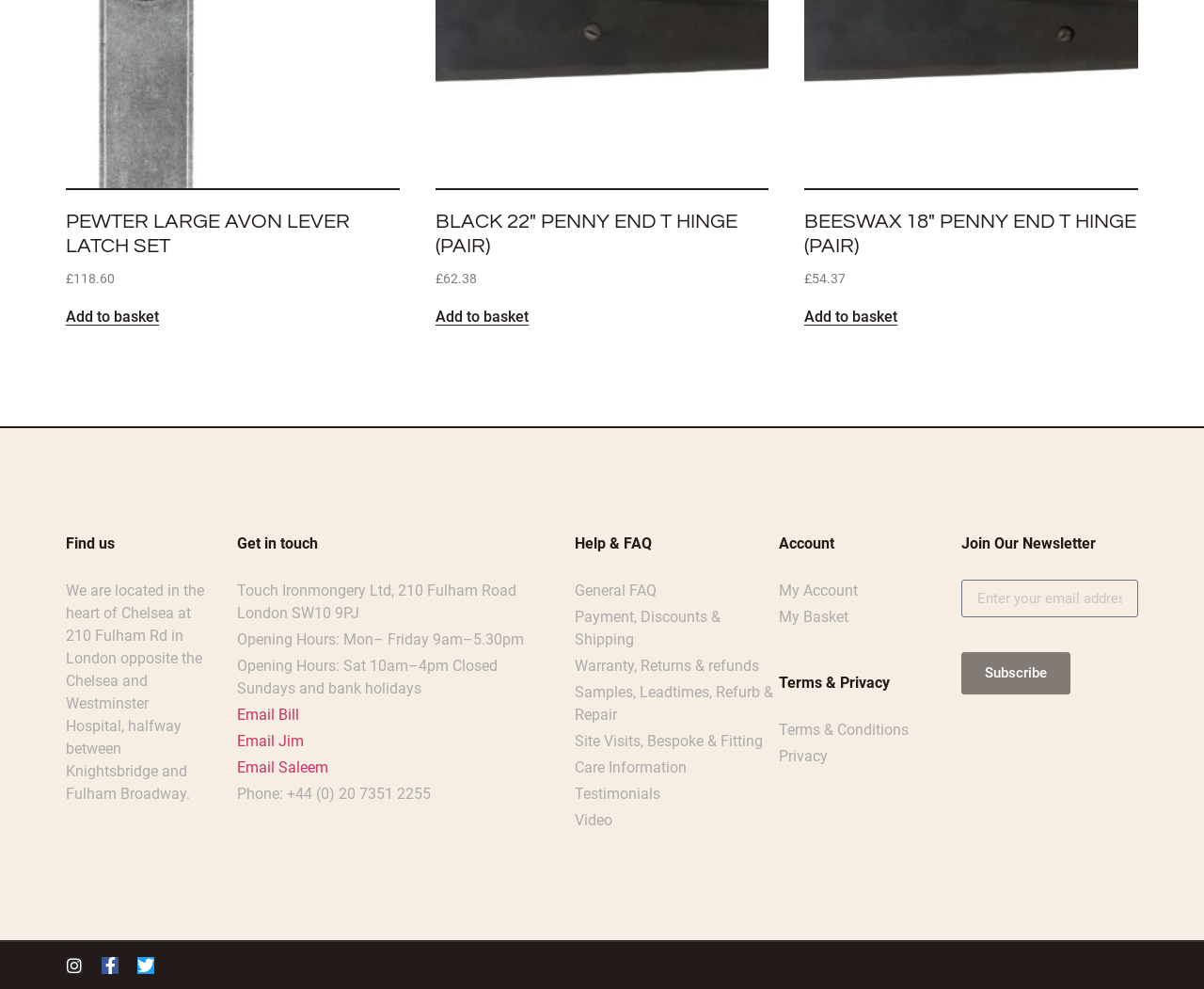How can I contact Bill?
Answer with a single word or phrase, using the screenshot for reference.

Email Bill